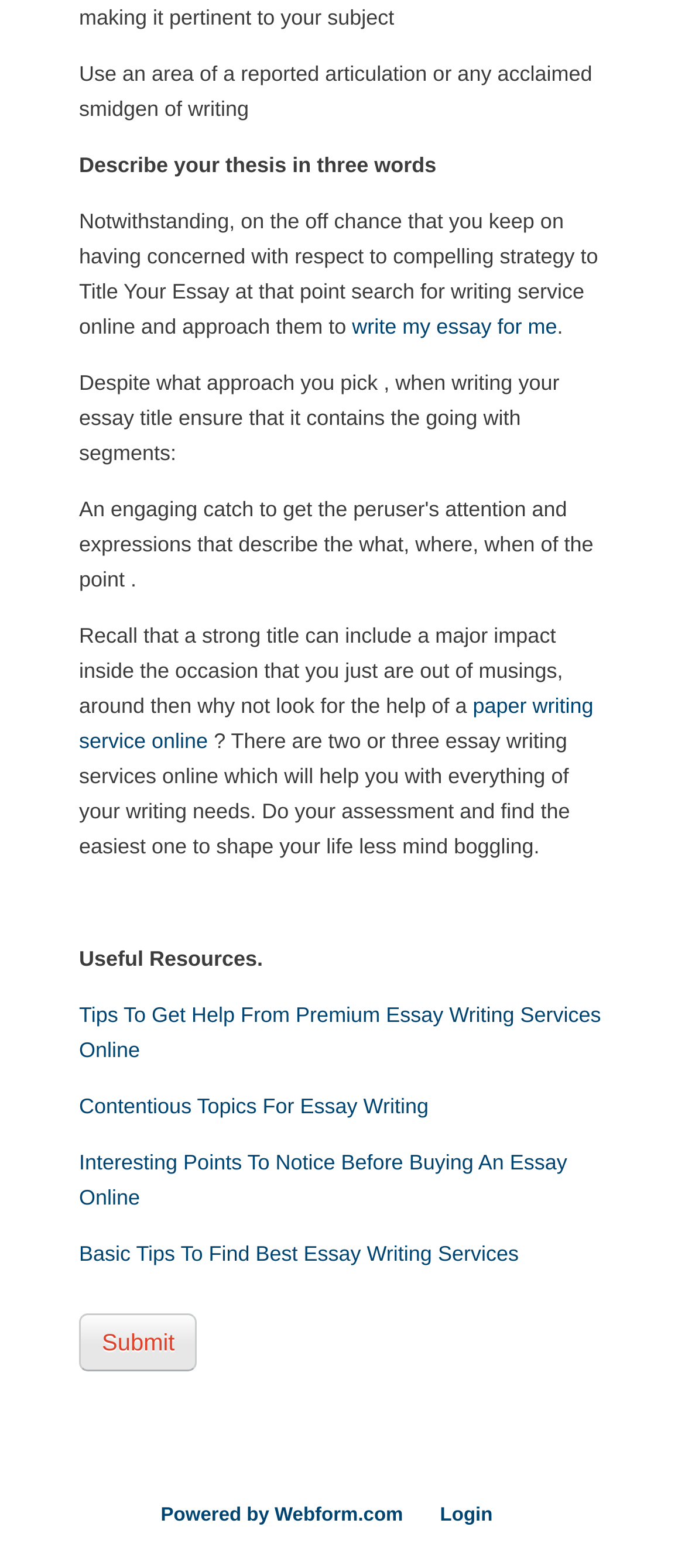What is the function of the button on the webpage?
Refer to the image and provide a concise answer in one word or phrase.

Submit